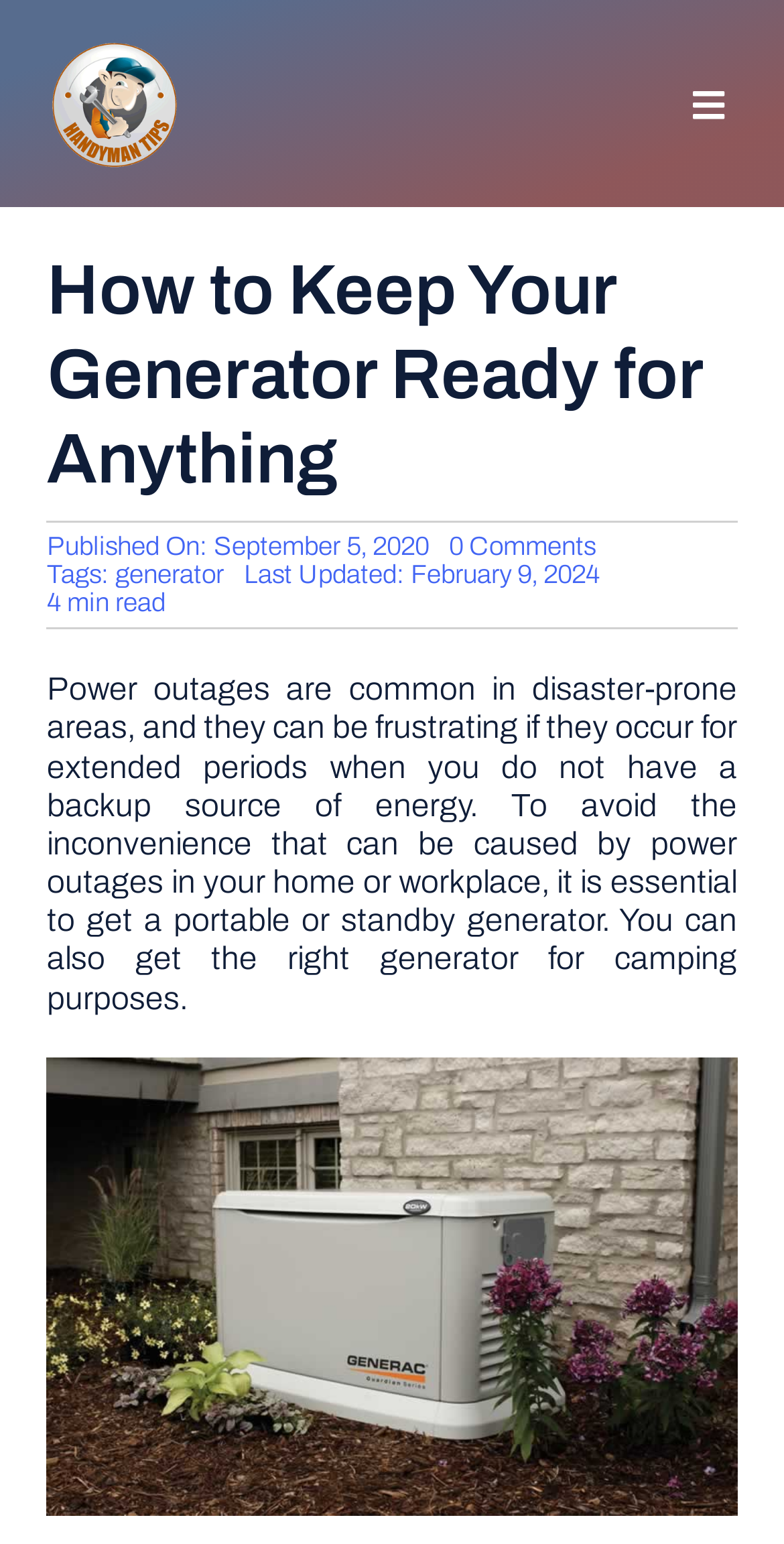Analyze the image and give a detailed response to the question:
What is the topic of the article?

The topic of the article can be inferred from the heading 'How to Keep Your Generator Ready for Anything' and the text that follows, which discusses the importance of having a backup source of energy in disaster-prone areas.